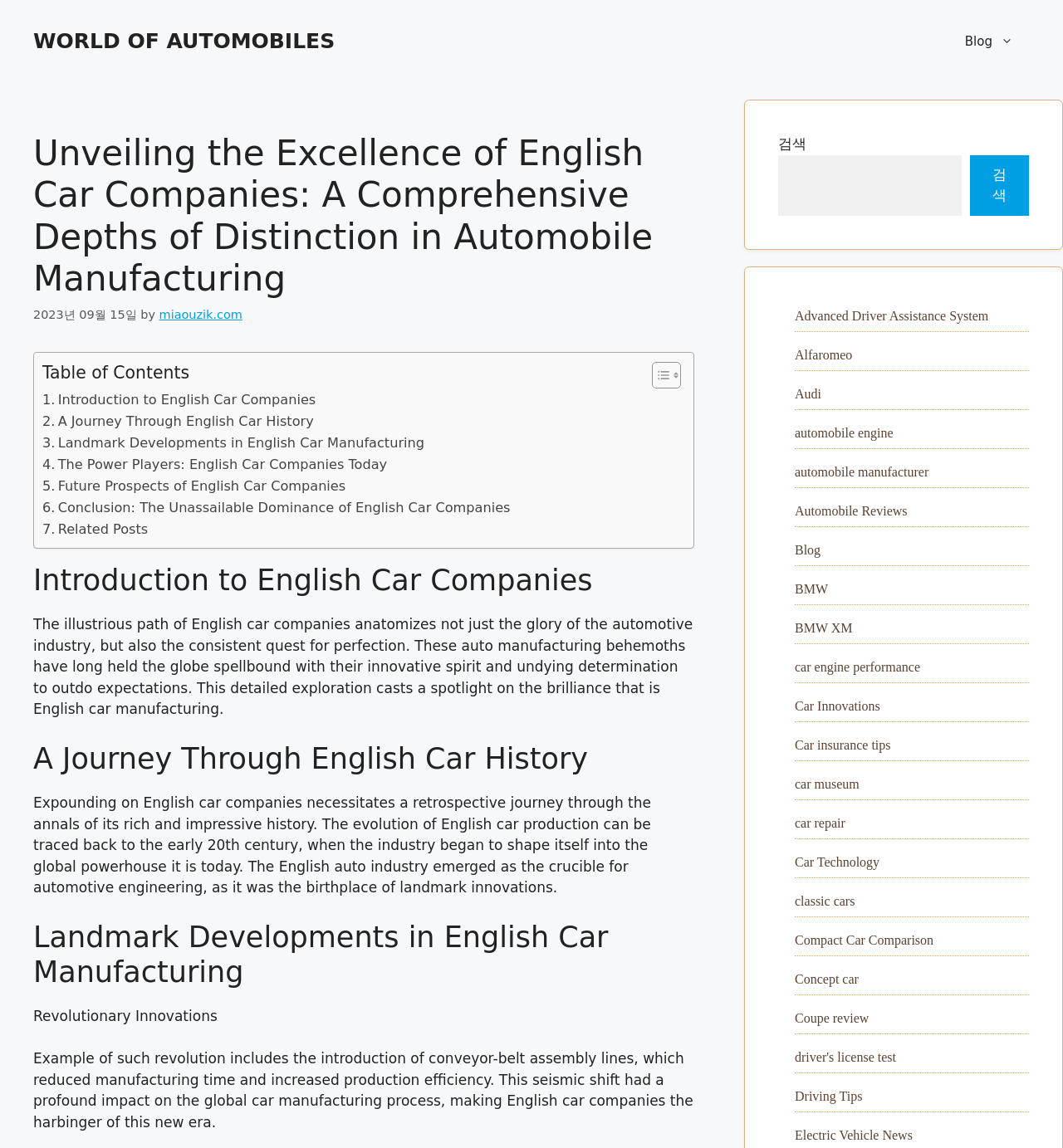Look at the image and give a detailed response to the following question: What is the topic of the article?

I analyzed the content of the webpage and found that the article is discussing the history and development of English car companies, including their innovations and achievements.